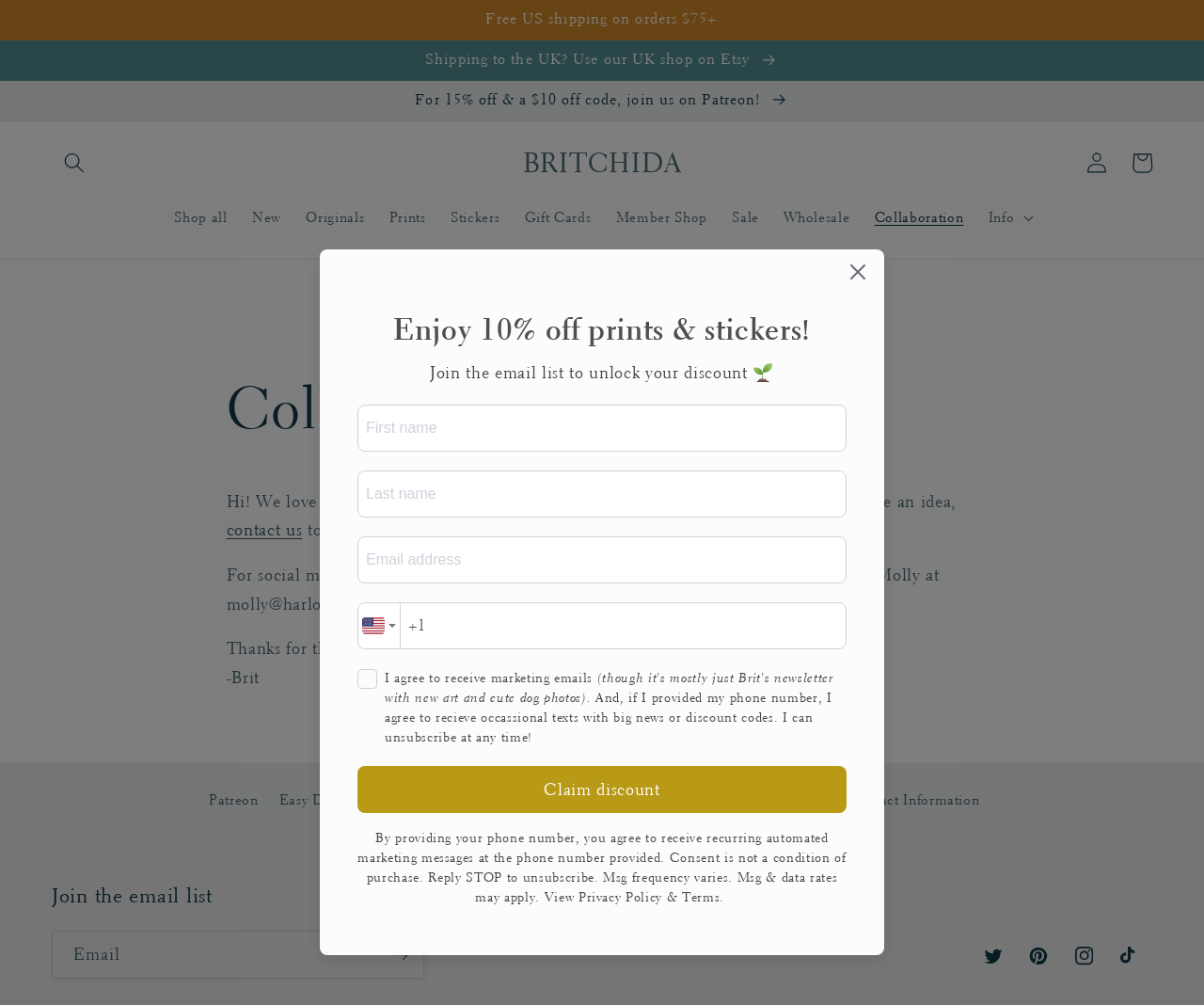Identify the bounding box coordinates for the element you need to click to achieve the following task: "Subscribe to the email list". The coordinates must be four float values ranging from 0 to 1, formatted as [left, top, right, bottom].

[0.314, 0.926, 0.352, 0.974]